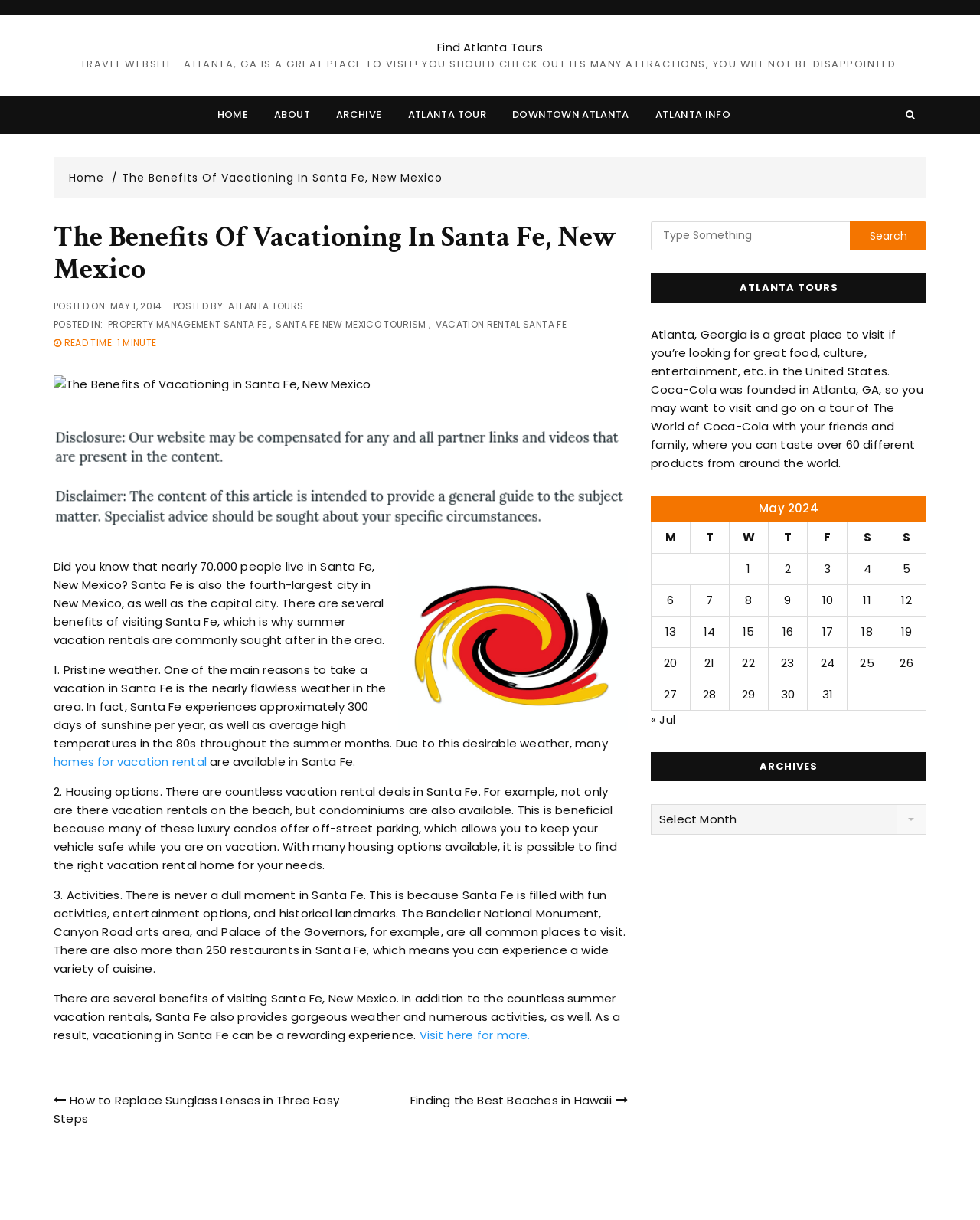How many days of sunshine does Santa Fe experience per year?
Refer to the image and provide a concise answer in one word or phrase.

300